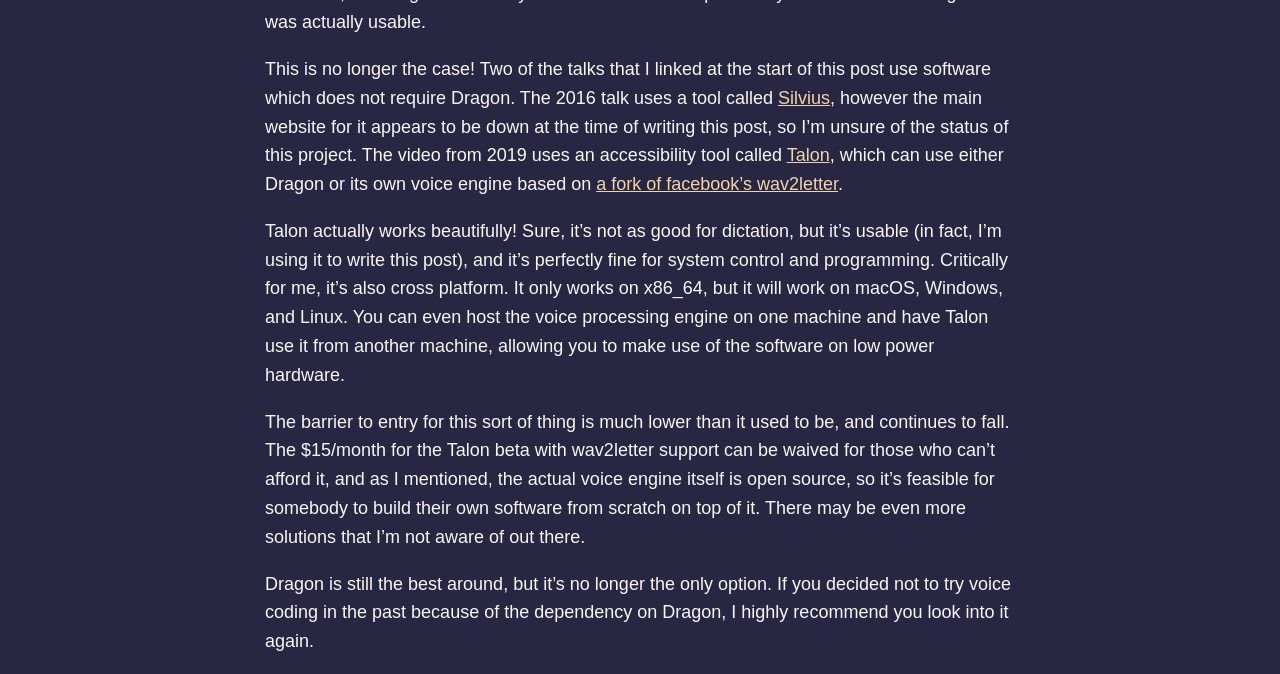Bounding box coordinates are specified in the format (top-left x, top-left y, bottom-right x, bottom-right y). All values are floating point numbers bounded between 0 and 1. Please provide the bounding box coordinate of the region this sentence describes: Talon

[0.615, 0.216, 0.648, 0.245]